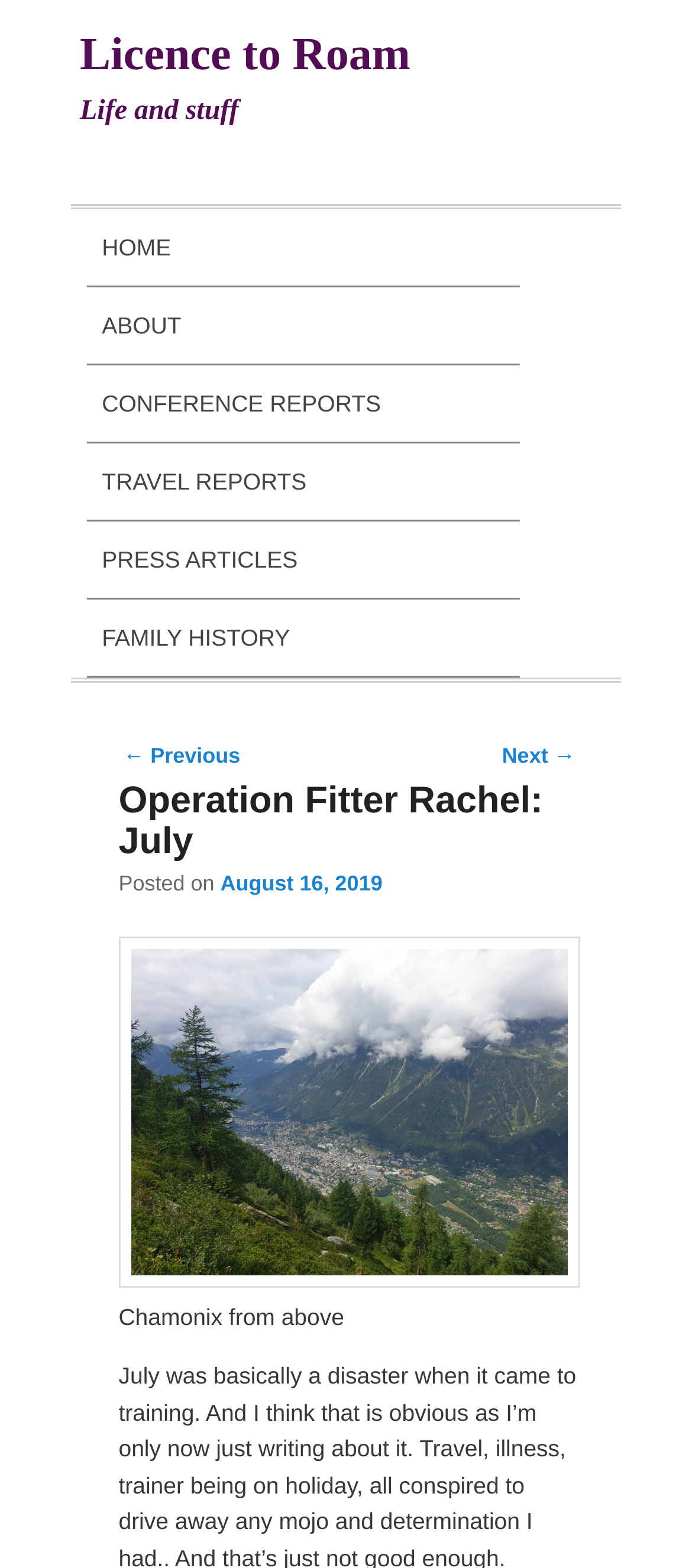Please identify the bounding box coordinates of the element's region that needs to be clicked to fulfill the following instruction: "go to home page". The bounding box coordinates should consist of four float numbers between 0 and 1, i.e., [left, top, right, bottom].

[0.127, 0.133, 0.751, 0.182]